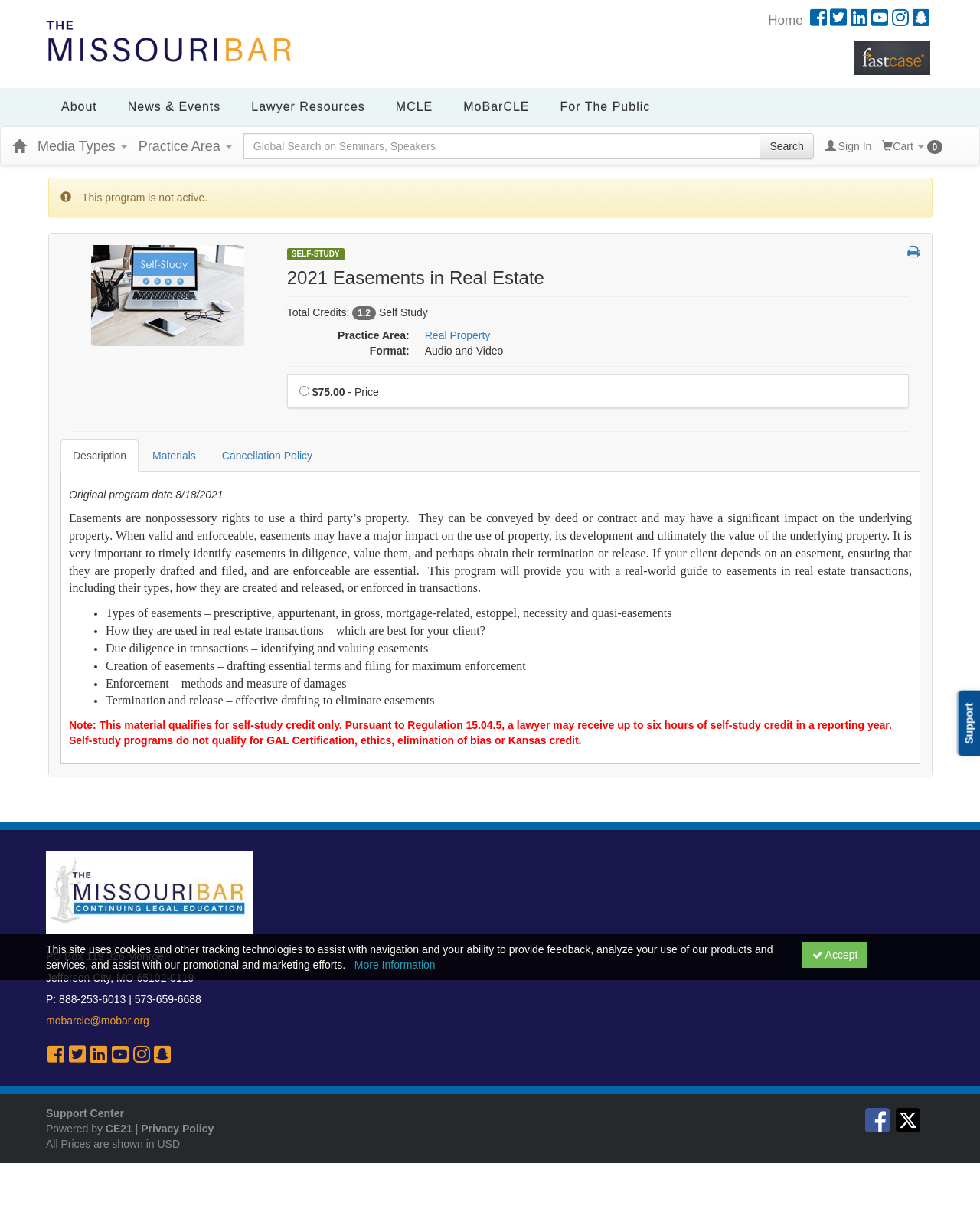Find the bounding box coordinates corresponding to the UI element with the description: "MoBarCLE". The coordinates should be formatted as [left, top, right, bottom], with values as floats between 0 and 1.

[0.457, 0.073, 0.556, 0.104]